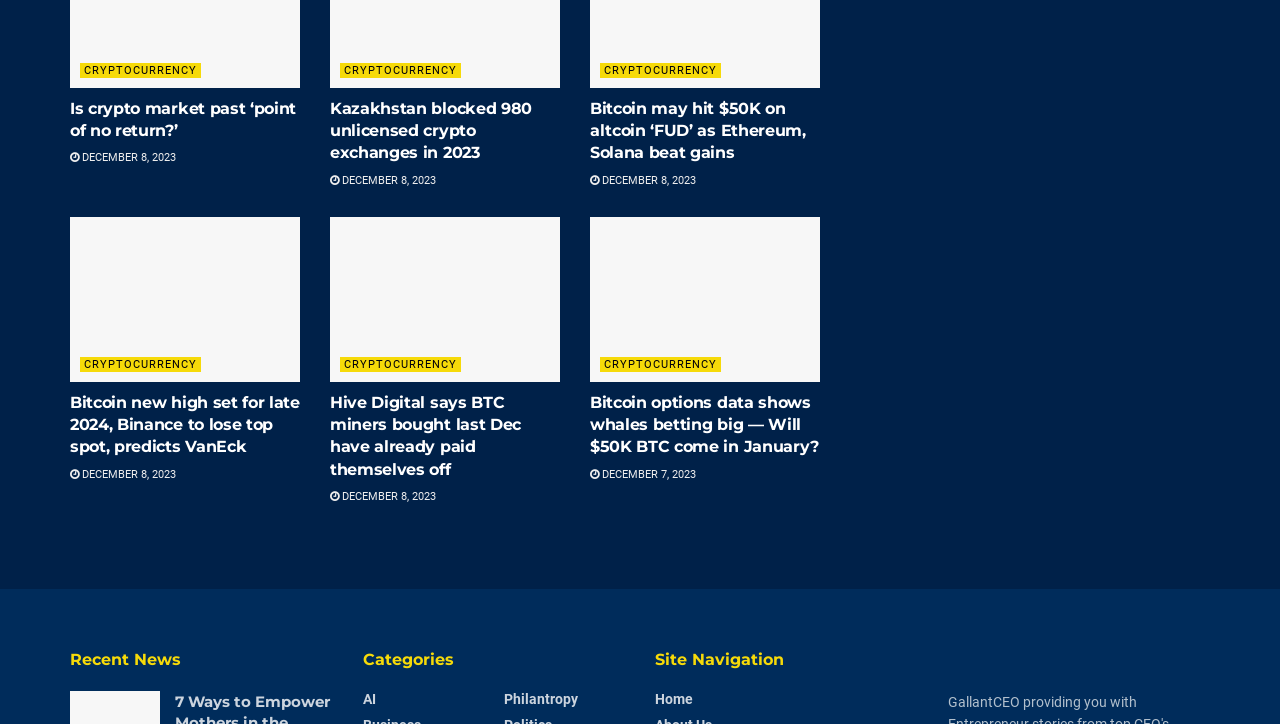Determine the bounding box coordinates of the clickable region to execute the instruction: "Learn about Kazakhstan blocking crypto exchanges". The coordinates should be four float numbers between 0 and 1, denoted as [left, top, right, bottom].

[0.258, 0.136, 0.416, 0.224]